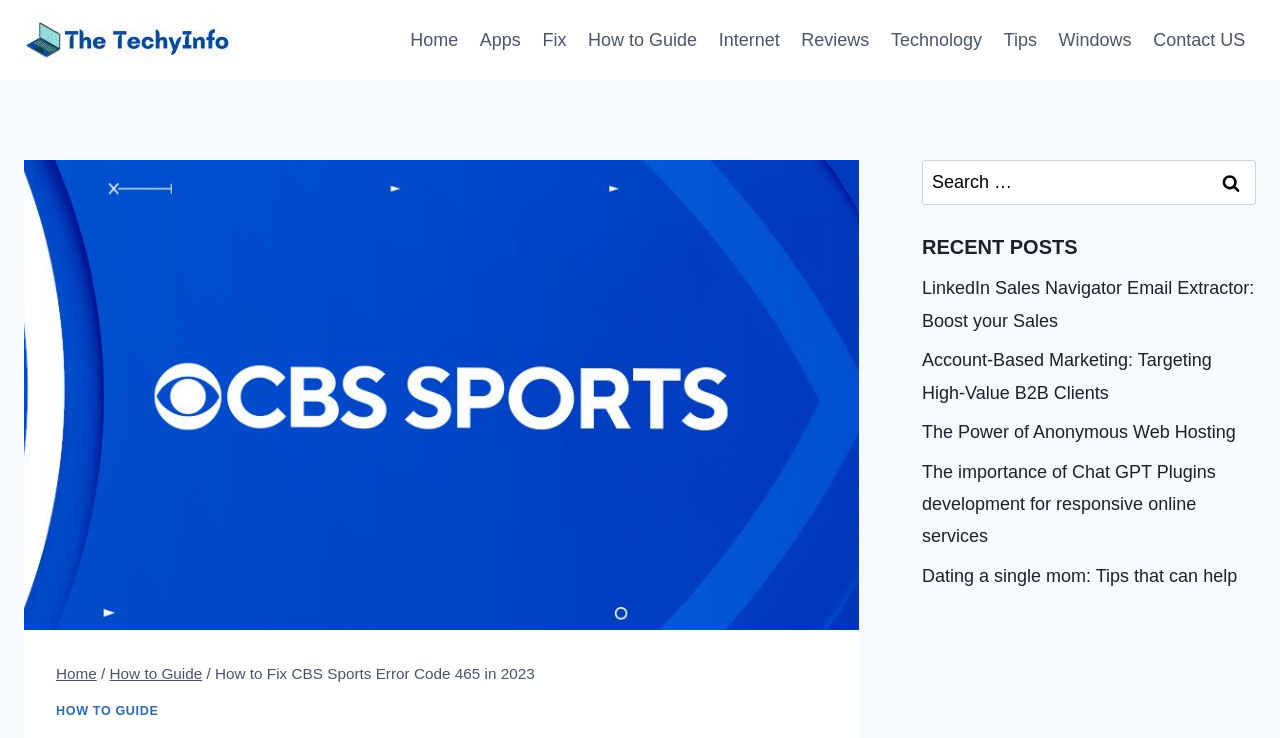Please find the bounding box coordinates of the section that needs to be clicked to achieve this instruction: "go to next section".

None